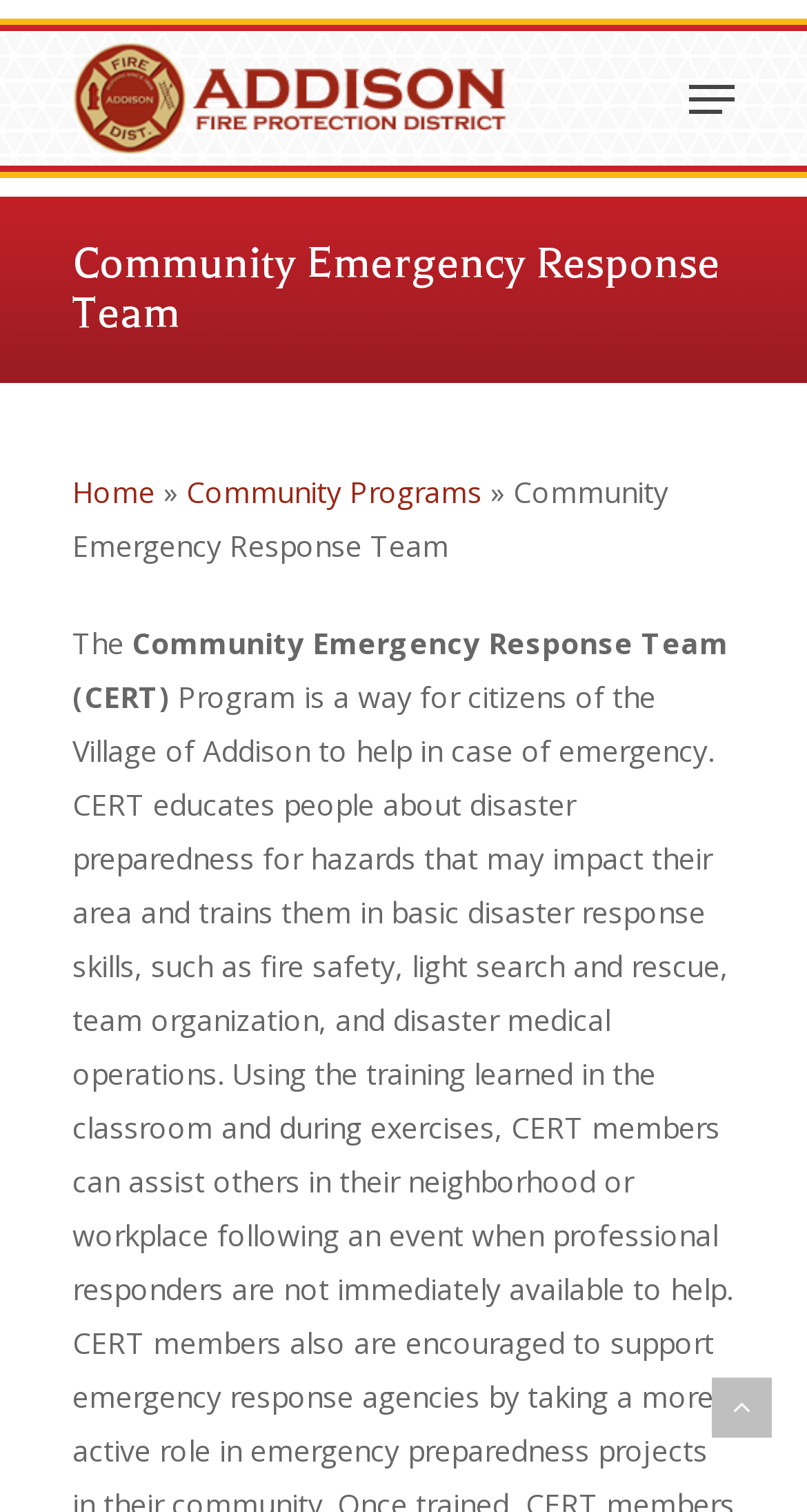What is the icon at the bottom right corner of the webpage?
Carefully analyze the image and provide a thorough answer to the question.

I found the answer by looking at the link element with the text 'uf106' which is located at the bottom right corner of the webpage.